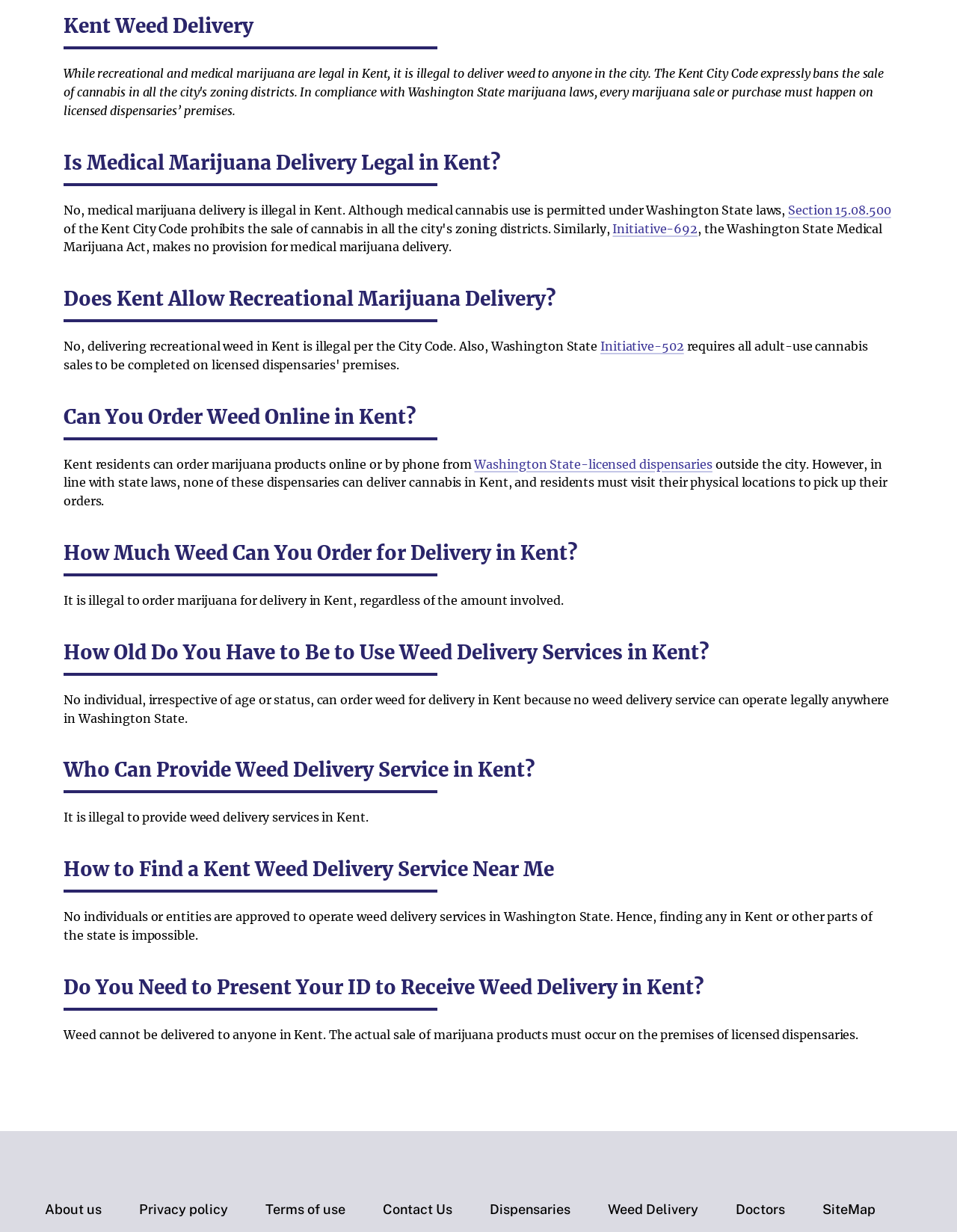Please answer the following question using a single word or phrase: 
What is the address of Columbia Care Dispensary Chevy Chase?

4609 Willow Lane, Chevy Chase, Maryland, 20815